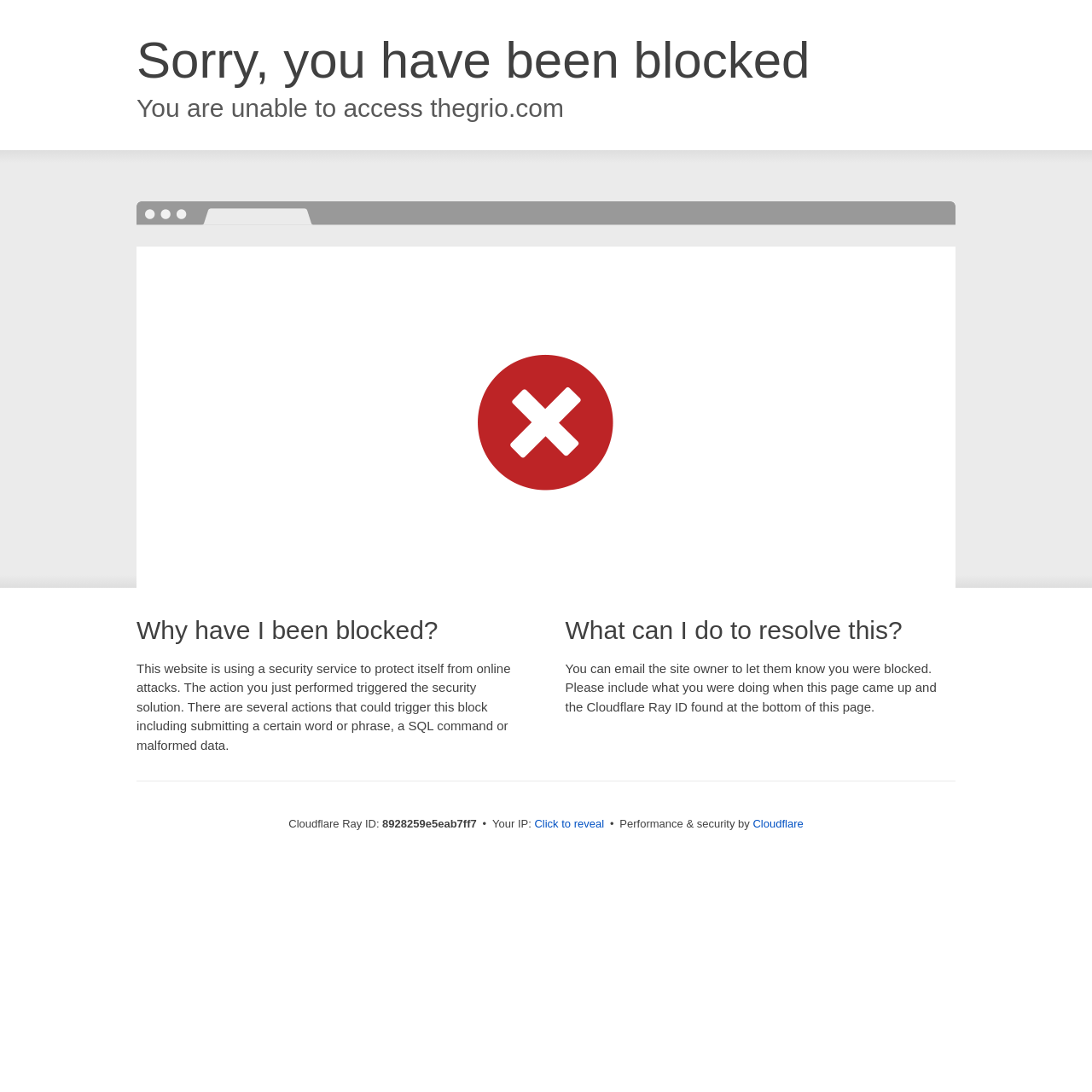Detail the various sections and features of the webpage.

The webpage is a Cloudflare error page, indicating that the user's access to a website has been blocked due to a security issue. At the top of the page, there are two headings: "Sorry, you have been blocked" and "You are unable to access thegrio.com". 

Below these headings, there is a section explaining why the user has been blocked, with a heading "Why have I been blocked?" followed by a paragraph of text describing the security service used to protect the website and the possible actions that triggered the block.

To the right of this section, there is another section with a heading "What can I do to resolve this?" followed by a paragraph of text suggesting that the user can email the site owner to resolve the issue.

At the bottom of the page, there is a section displaying technical information, including the Cloudflare Ray ID, the user's IP address, and a button to reveal the IP address. This section also includes a link to Cloudflare, indicating that the security service is provided by Cloudflare.